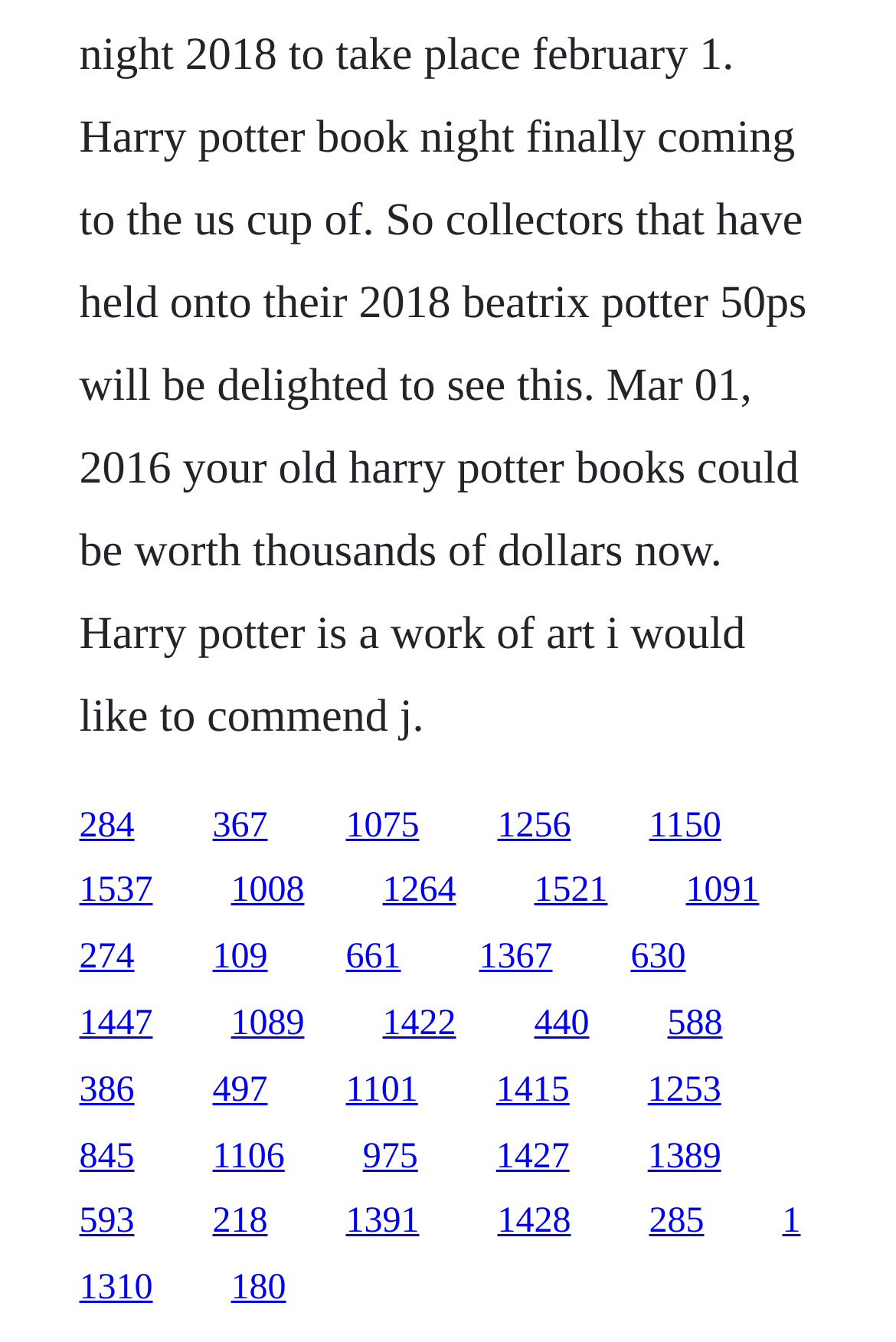Locate the bounding box coordinates of the clickable area to execute the instruction: "Read news". Provide the coordinates as four float numbers between 0 and 1, represented as [left, top, right, bottom].

None